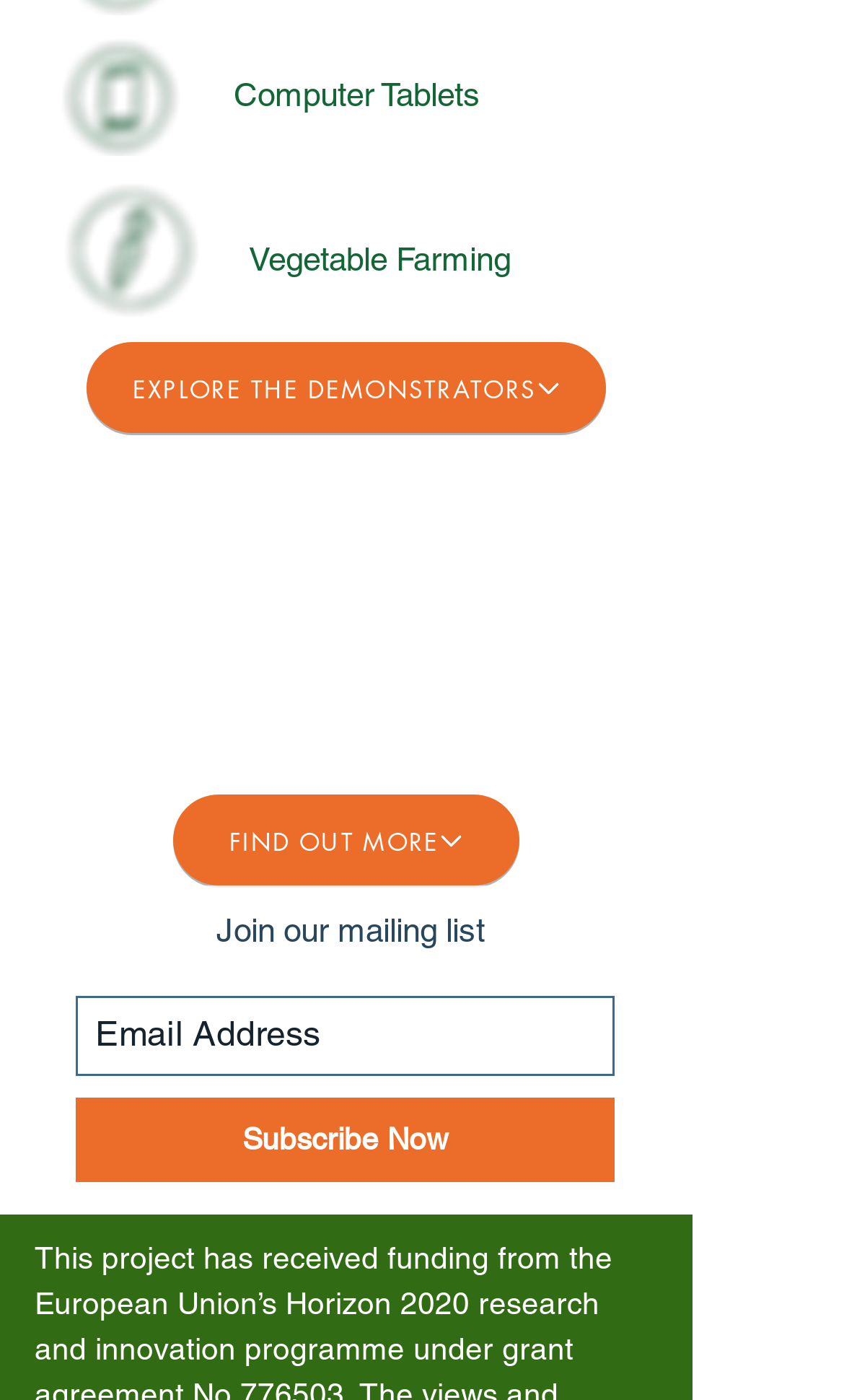Using the description "FIND OUT MORE", locate and provide the bounding box of the UI element.

[0.205, 0.568, 0.615, 0.632]